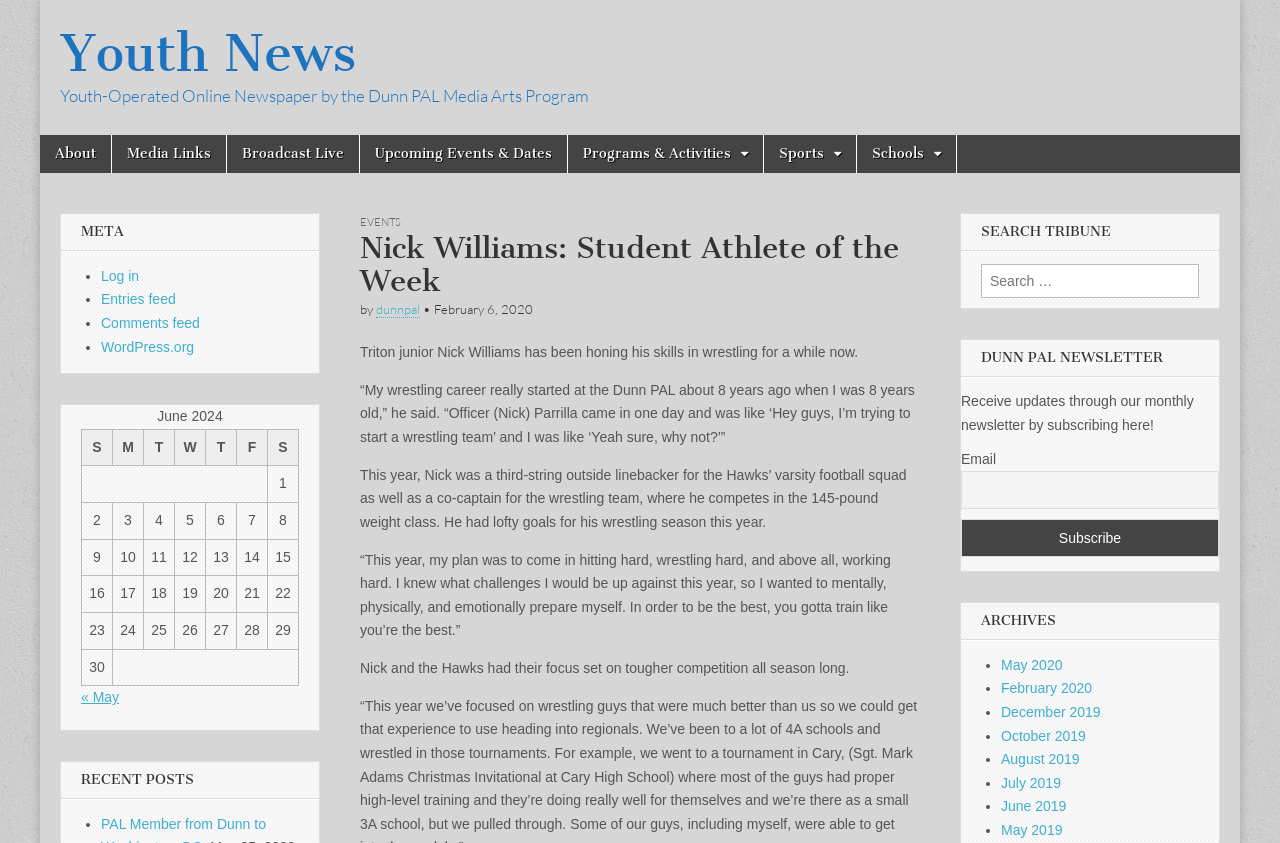What is the name of the organization where Nick Williams started wrestling?
Please analyze the image and answer the question with as much detail as possible.

The webpage mentions that Nick Williams started wrestling at the Dunn PAL, as stated in the quote '“My wrestling career really started at the Dunn PAL about 8 years ago when I was 8 years old,” he said.'.